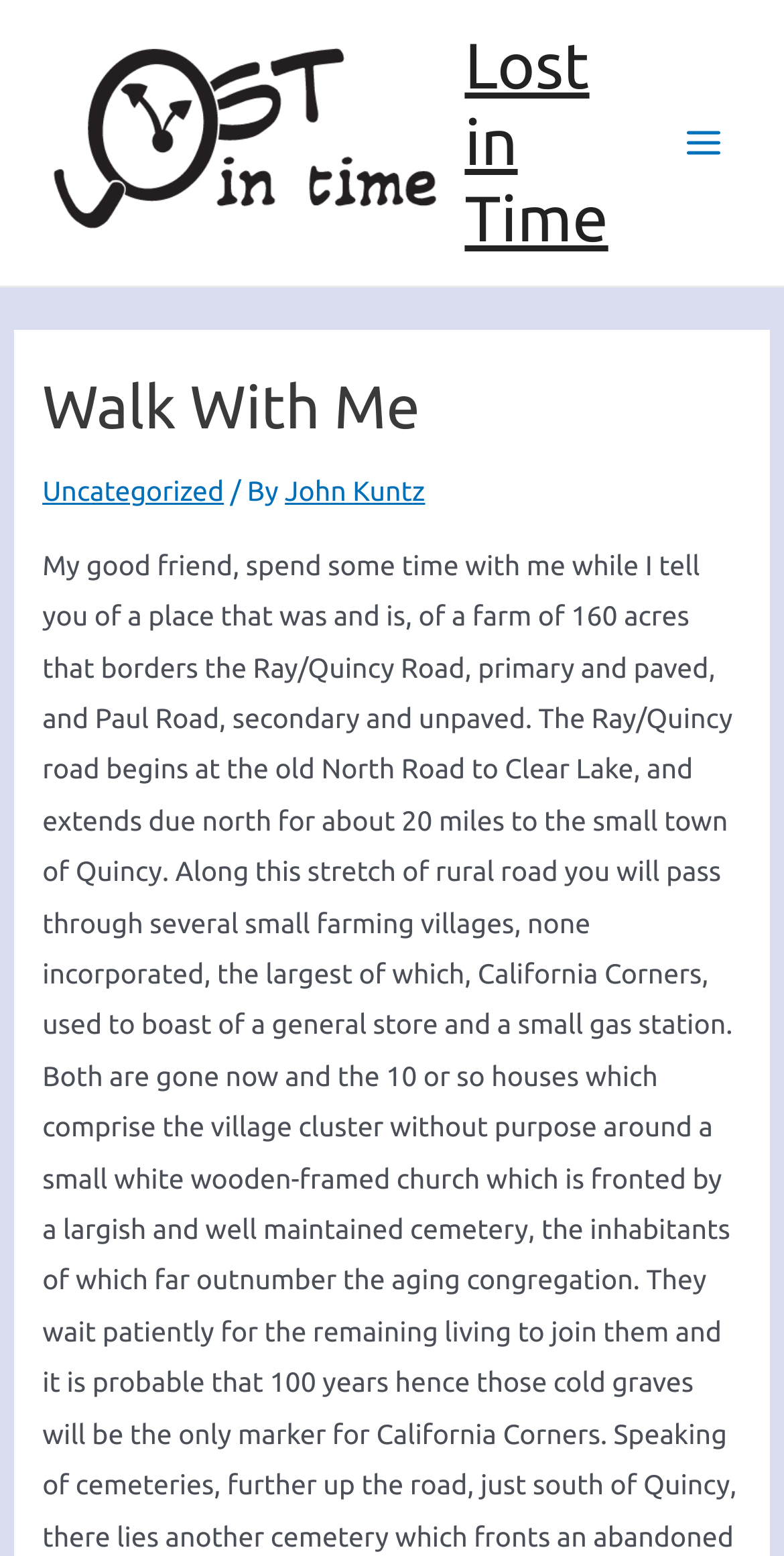Given the element description Lost in Time, identify the bounding box coordinates for the UI element on the webpage screenshot. The format should be (top-left x, top-left y, bottom-right x, bottom-right y), with values between 0 and 1.

[0.593, 0.019, 0.776, 0.164]